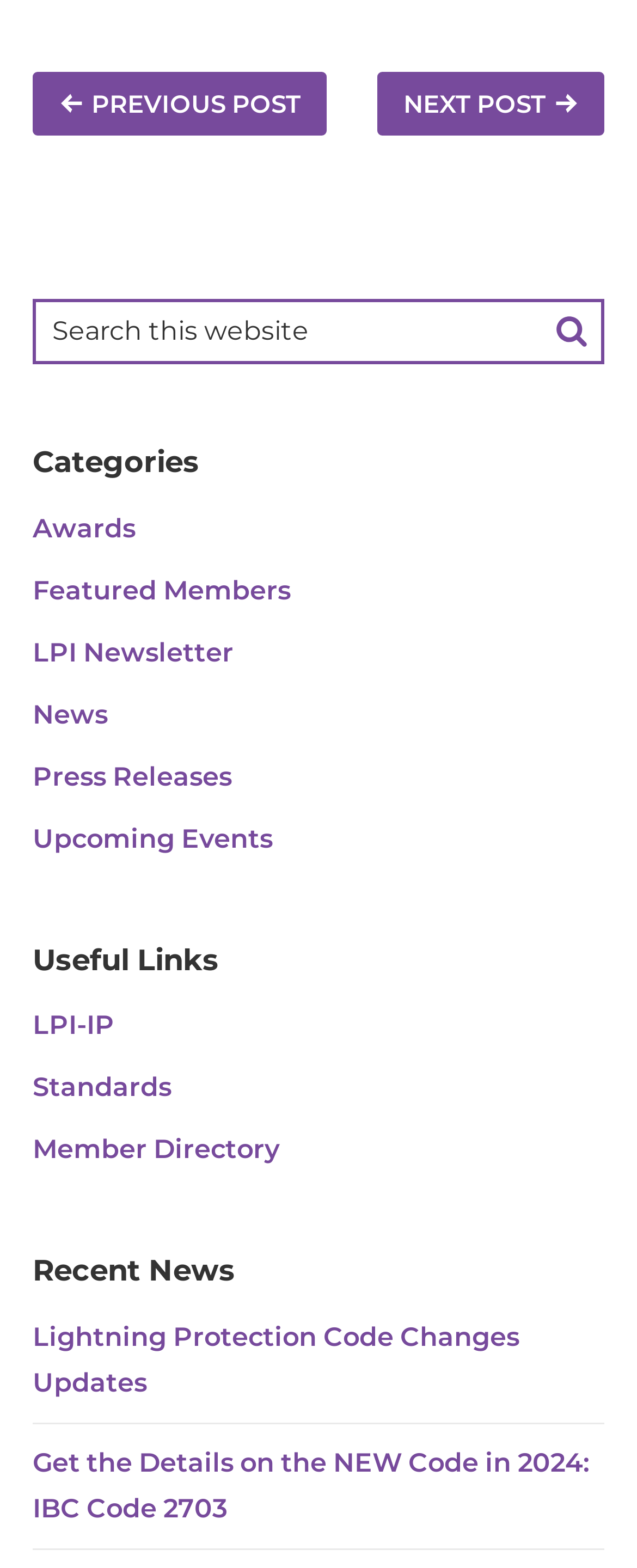Predict the bounding box of the UI element based on this description: "Upcoming Events".

[0.051, 0.525, 0.428, 0.544]